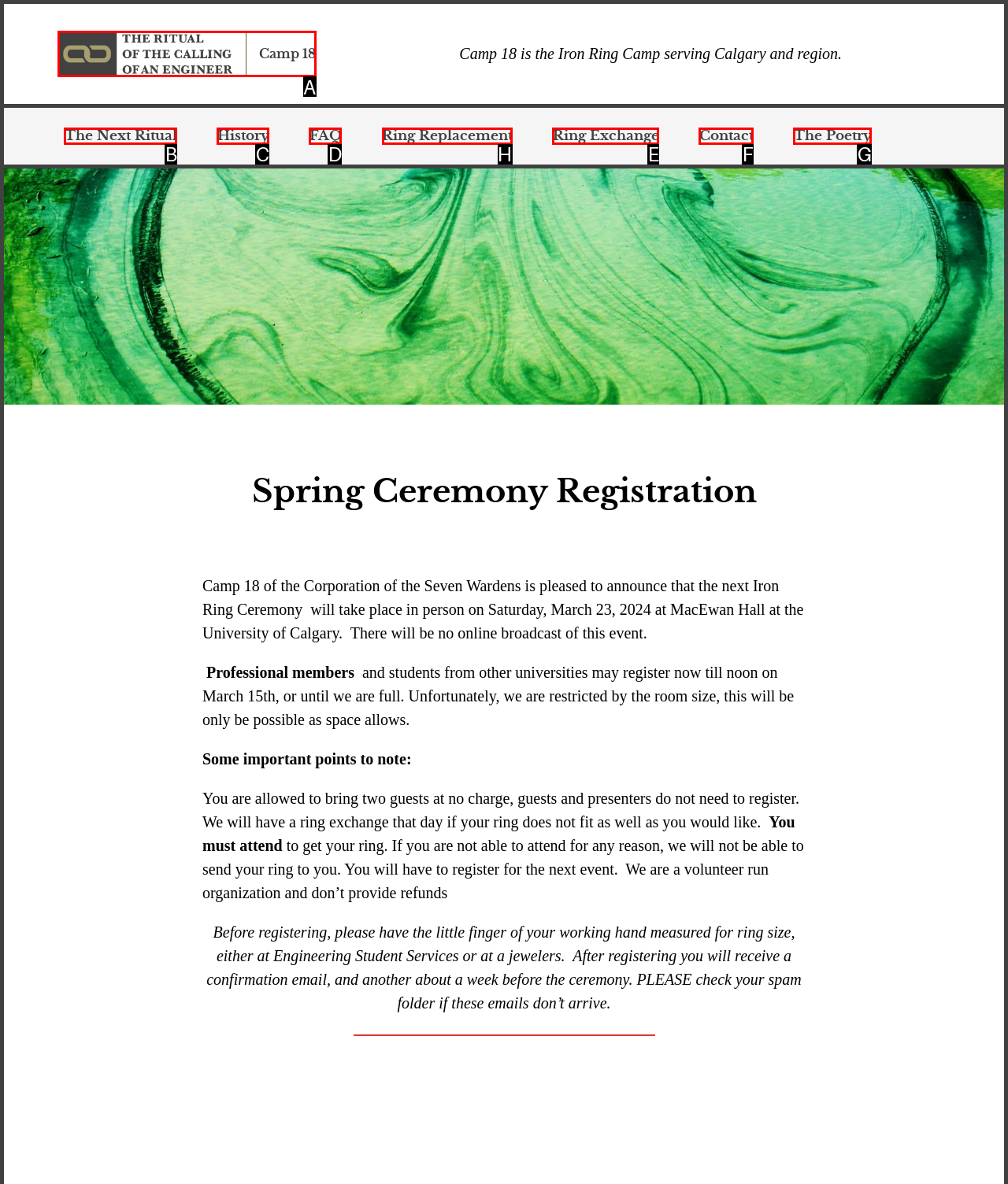Tell me which letter corresponds to the UI element that should be clicked to fulfill this instruction: Click 'Ring Replacement' link
Answer using the letter of the chosen option directly.

H